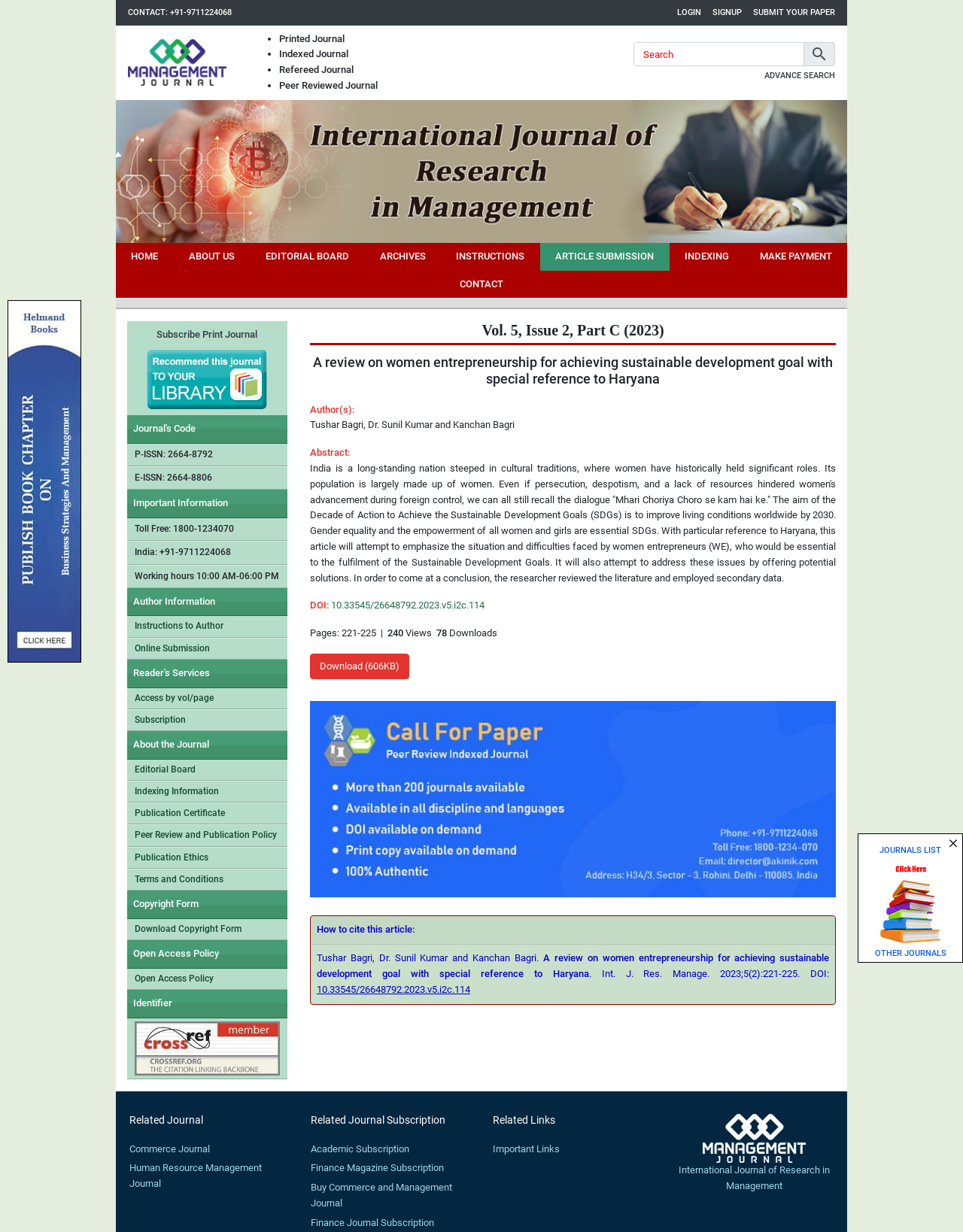Can you determine the main header of this webpage?

Vol. 5, Issue 2, Part C (2023)